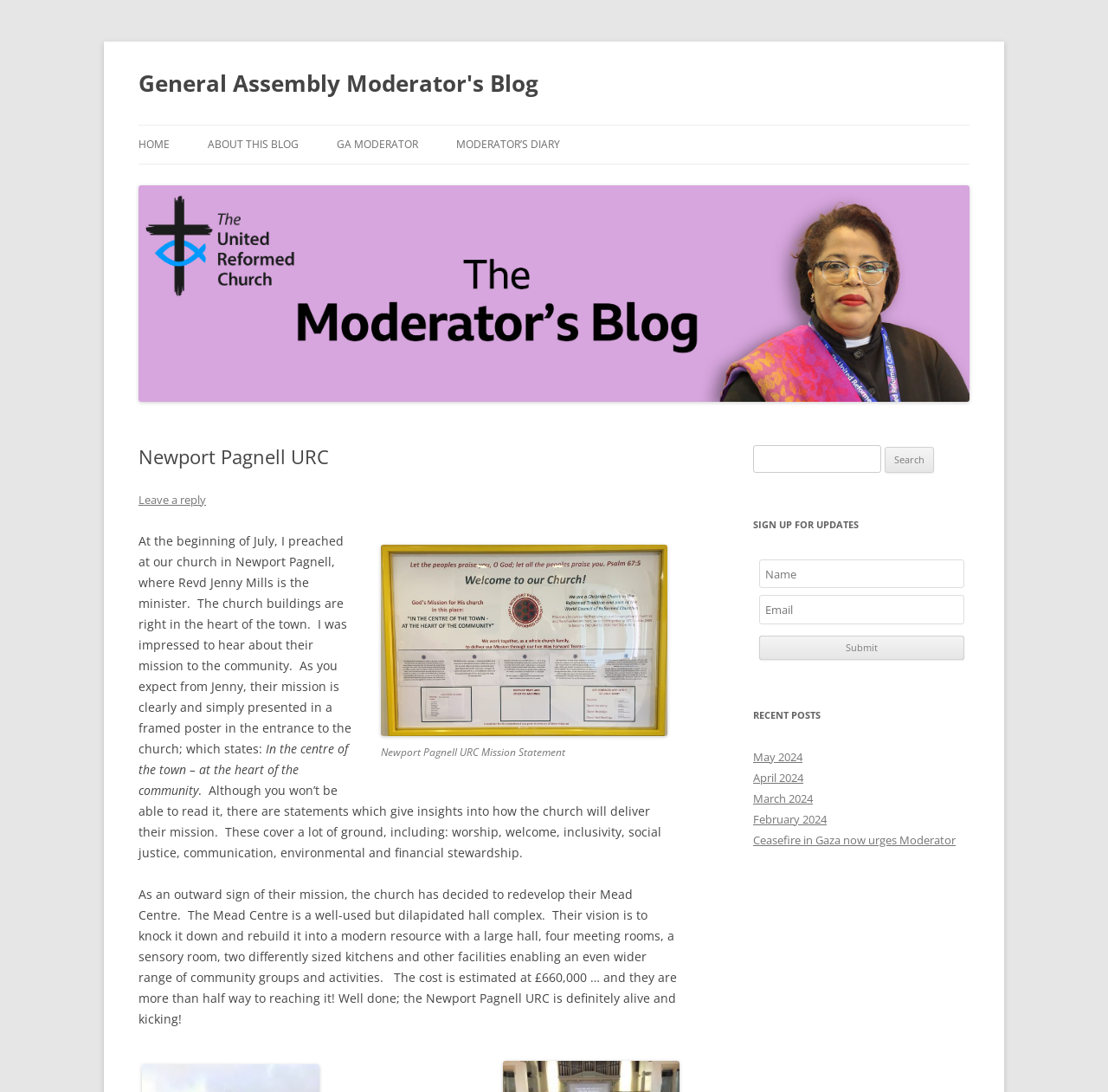What is the title of the blog?
Look at the image and answer with only one word or phrase.

General Assembly Moderator's Blog